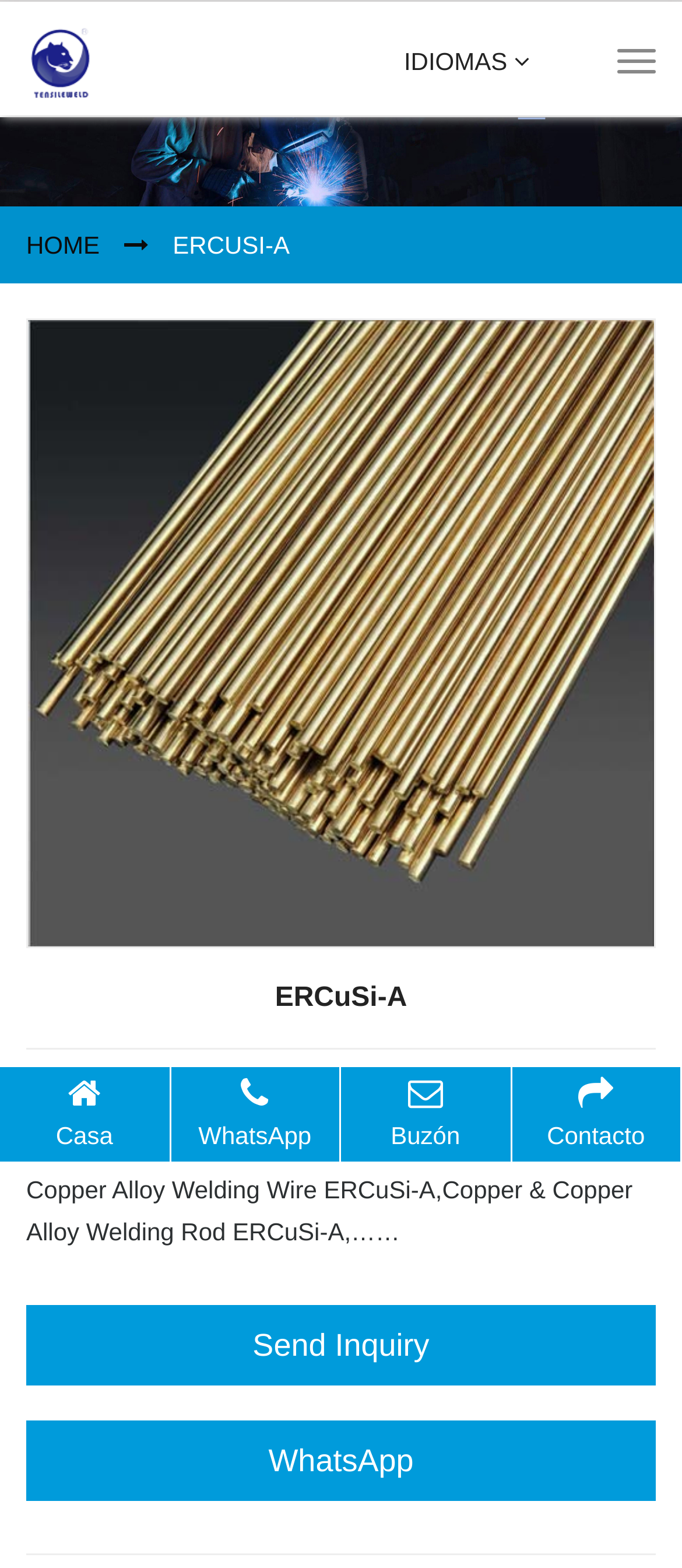Answer the following inquiry with a single word or phrase:
How many navigation links are there?

5